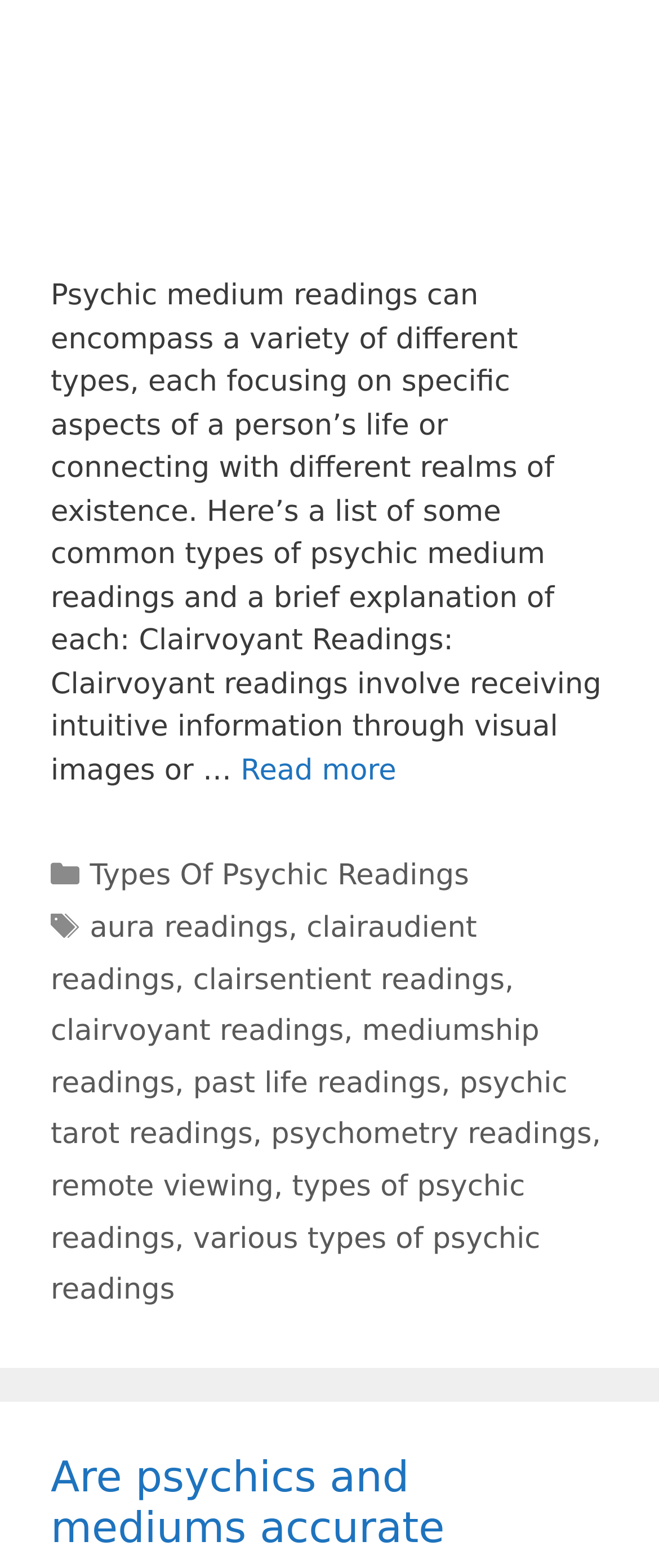Identify the bounding box coordinates of the area you need to click to perform the following instruction: "Read more about types of psychic medium reading".

[0.077, 0.114, 0.923, 0.136]